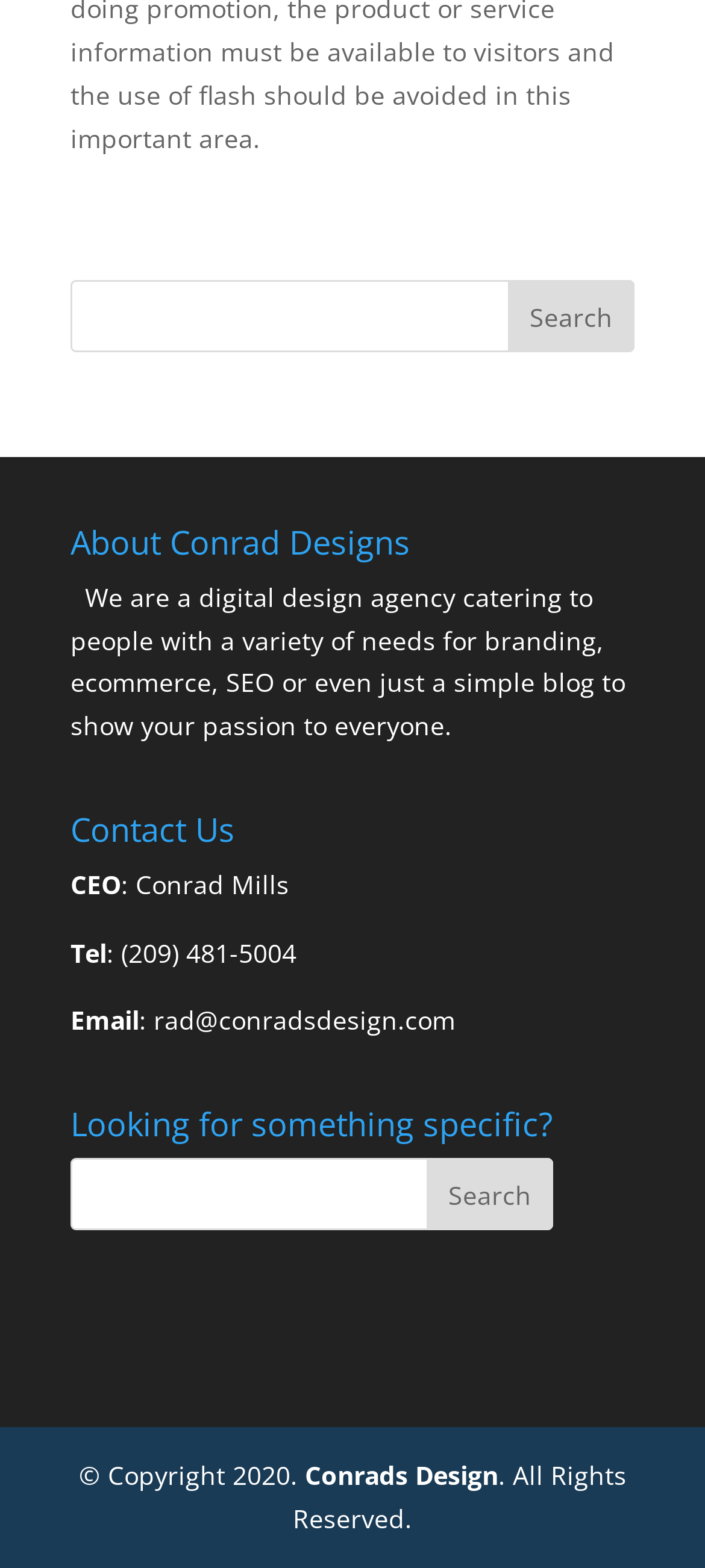Using the information in the image, could you please answer the following question in detail:
What is the email address of Conrad Designs?

I found the answer by looking at the 'Contact Us' section, where it lists the email address as rad@conradsdesign.com.